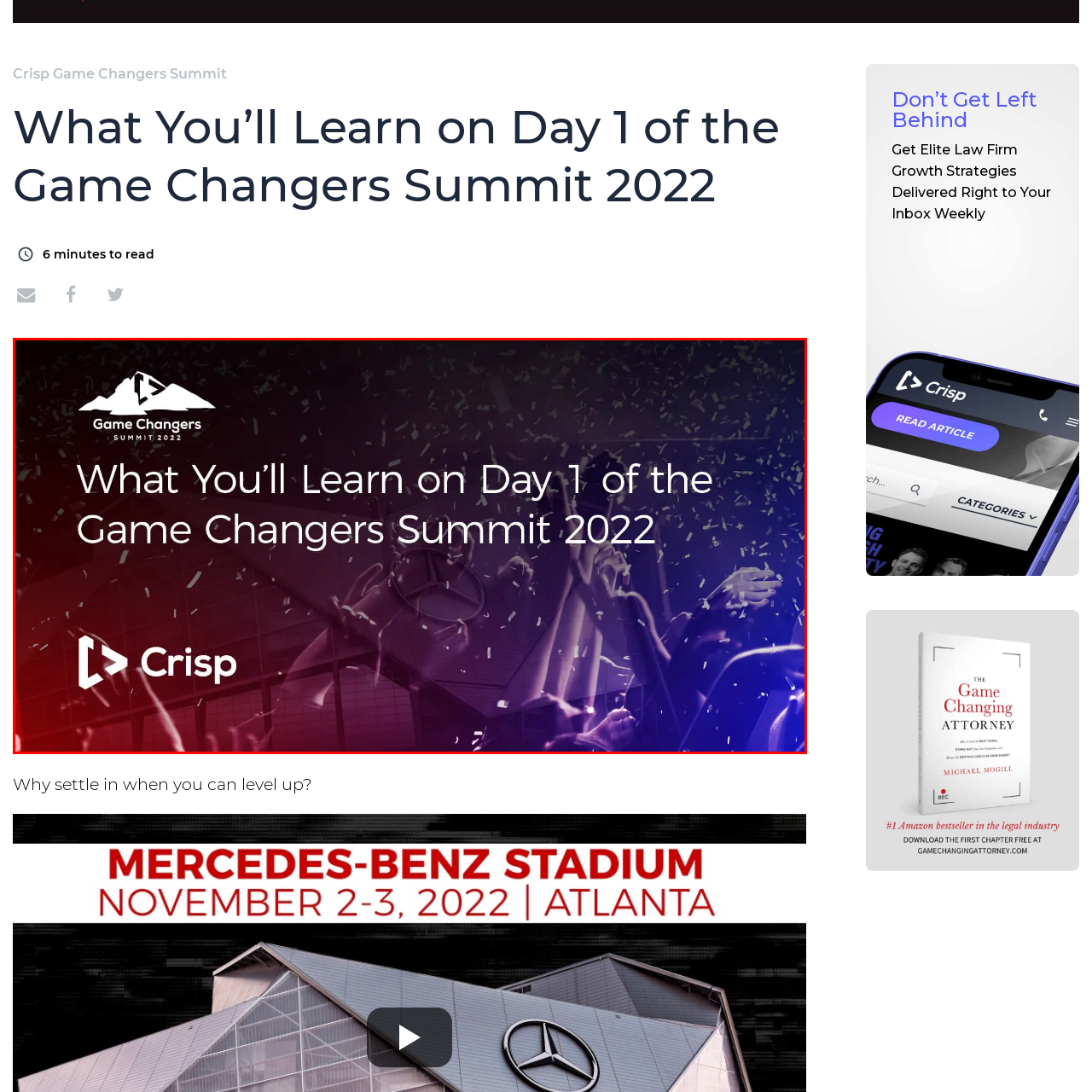Create an extensive caption describing the content of the image outlined in red.

The image showcases the promotional theme for "Day 1 of the Game Changers Summit 2022," hosted by Crisp. Set against a vibrant backdrop filled with dynamic confetti, the graphic features the summit's title prominently at the center, emphasizing the learning opportunities attendees can expect. In the lower corner, the Crisp logo is displayed, reinforcing the brand associated with the event. This visually captivating design aims to energize and attract participants, highlighting the event's focus on insights and strategies to drive change in the legal field.